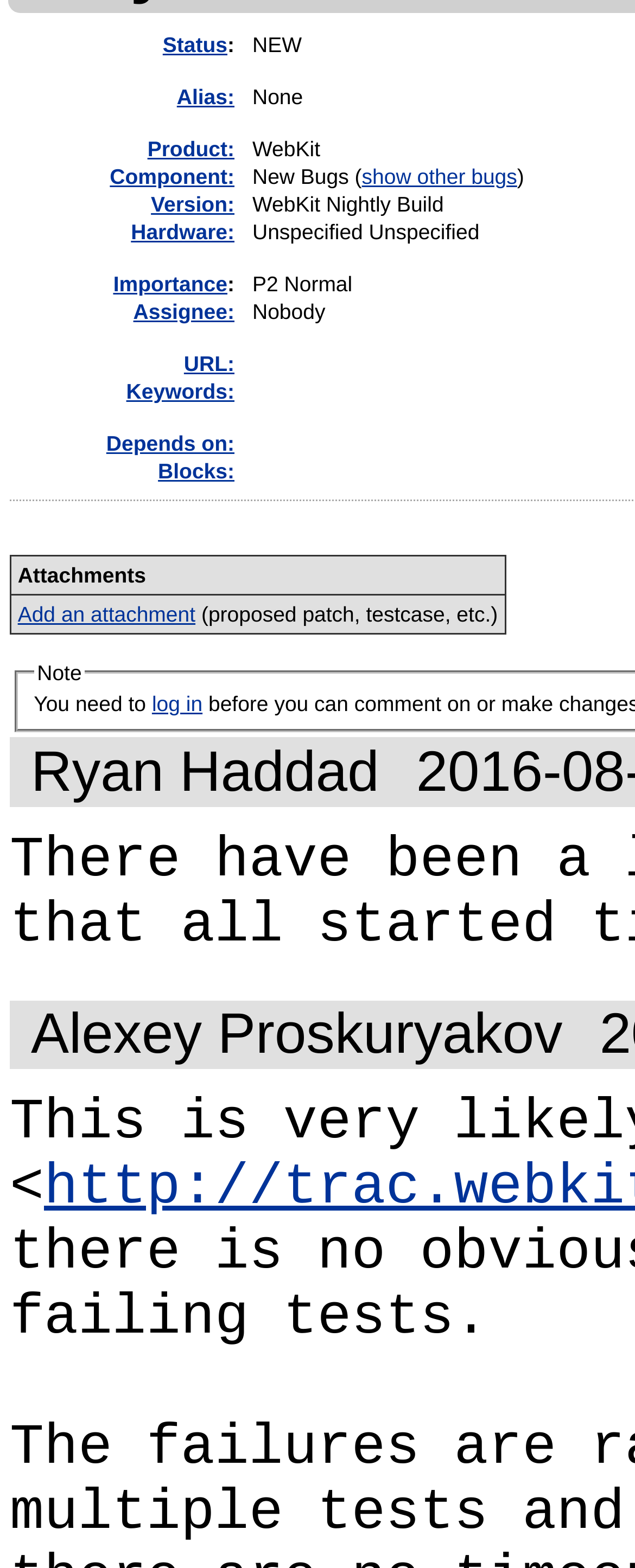Given the following UI element description: "Alias:", find the bounding box coordinates in the webpage screenshot.

[0.278, 0.054, 0.369, 0.07]